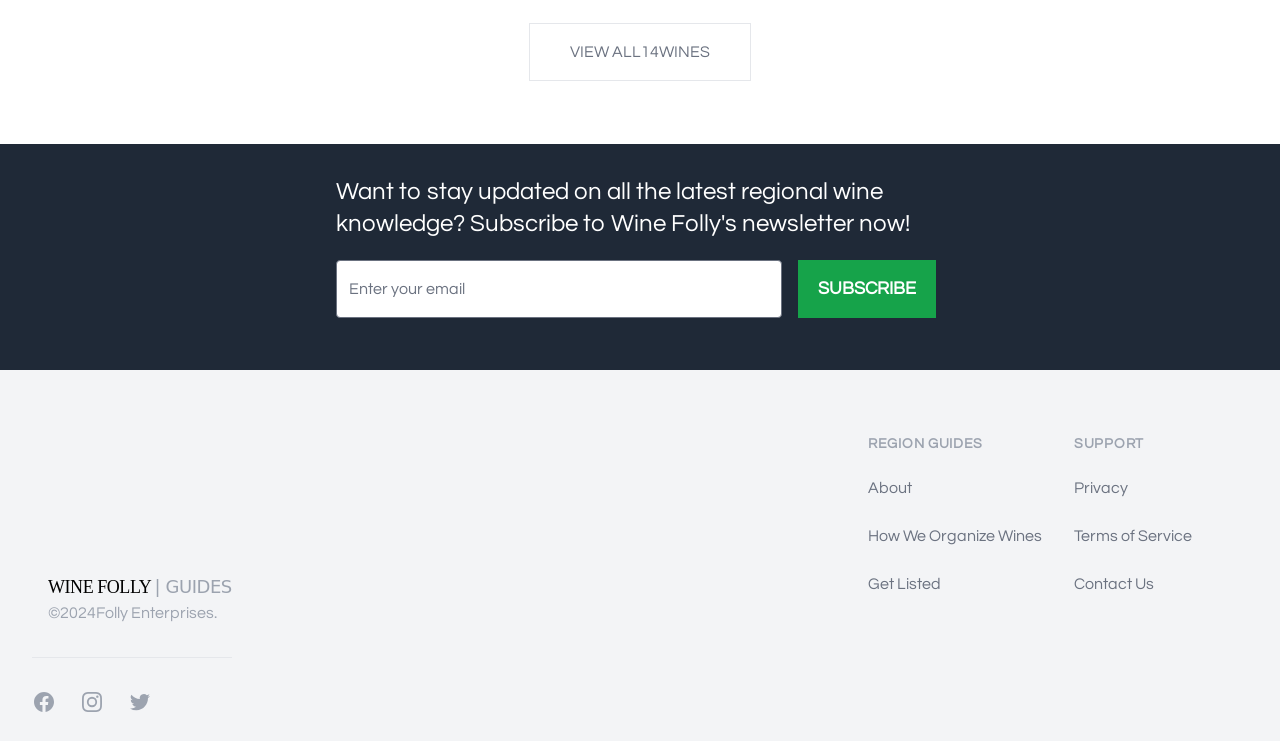Can you specify the bounding box coordinates for the region that should be clicked to fulfill this instruction: "Get listed".

[0.678, 0.777, 0.735, 0.799]